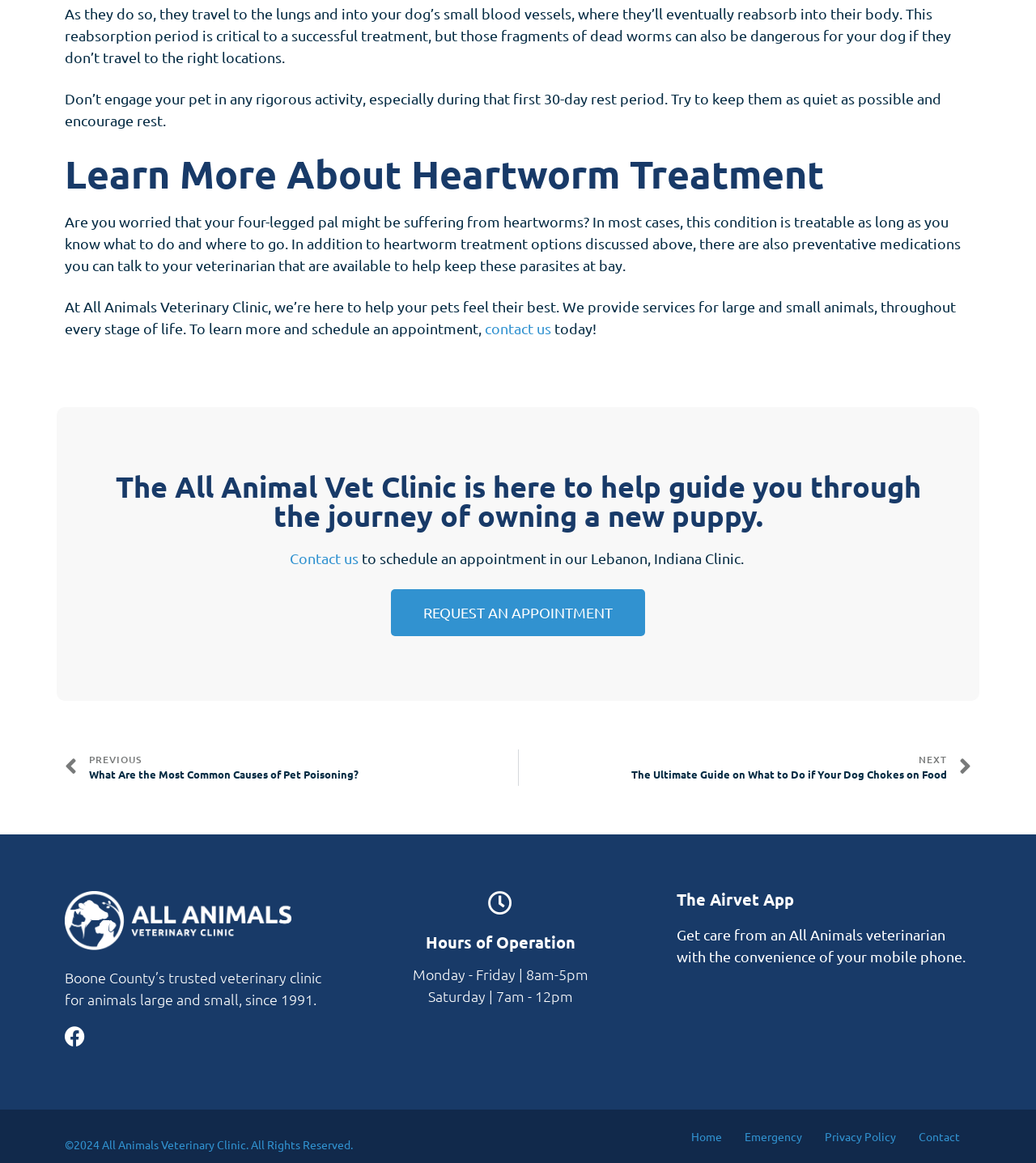What is the purpose of the Airvet App?
Using the image, provide a detailed and thorough answer to the question.

I found the answer by looking at the text 'Get care from an All Animals veterinarian with the convenience of your mobile phone.' which is located near the 'The Airvet App' heading.